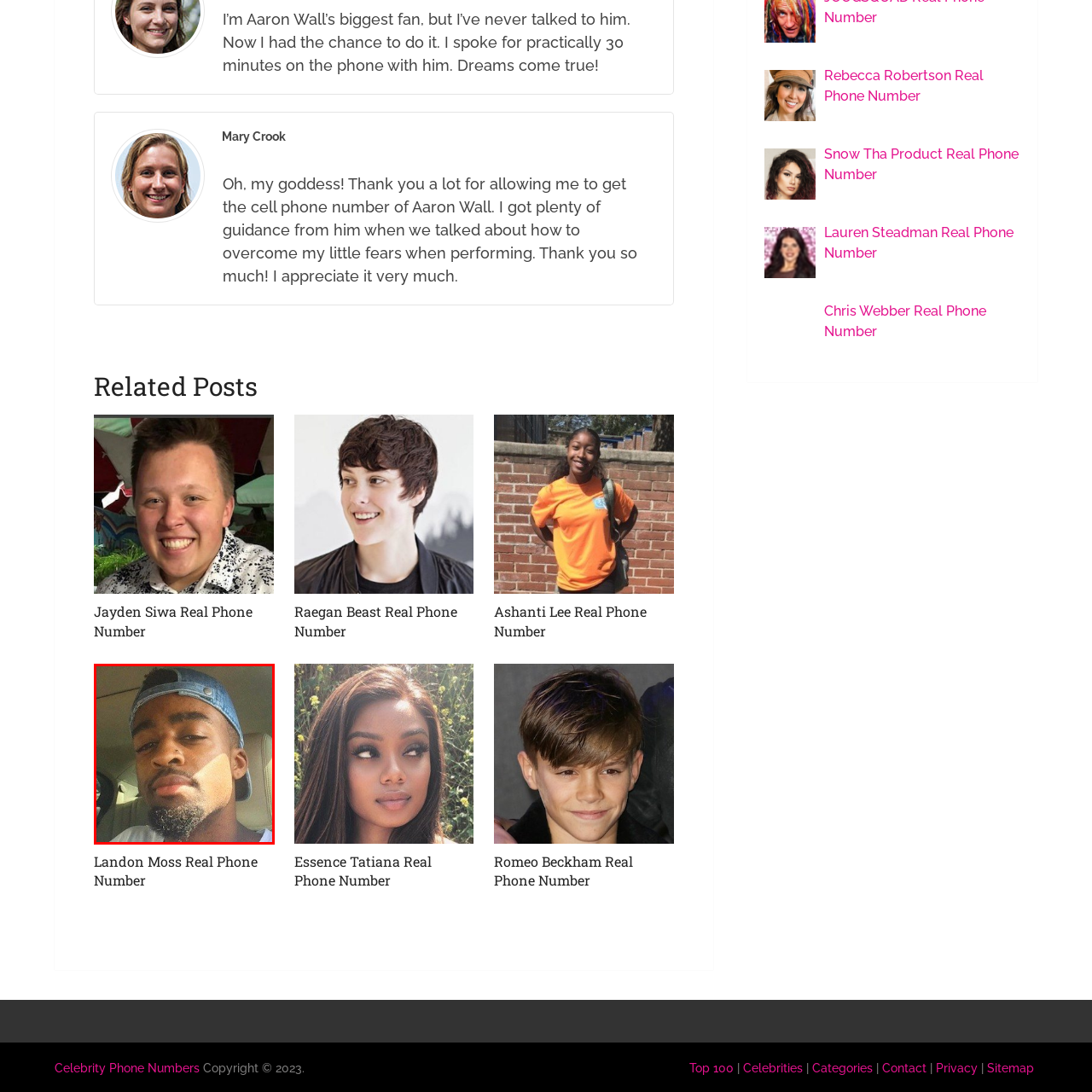Detail the features and elements seen in the red-circled portion of the image.

The image features a young man taking a selfie inside a vehicle, conveying a relaxed and casual vibe. He wears a denim baseball cap and has a well-groomed beard, enhancing his stylish appearance. The sunlight appears to be illuminating his face, giving the photo a warm tone that adds to the laid-back atmosphere. This image is associated with content related to "Landon Moss Real Phone Number," suggesting it may be tied to celebrity culture or social media interactions.